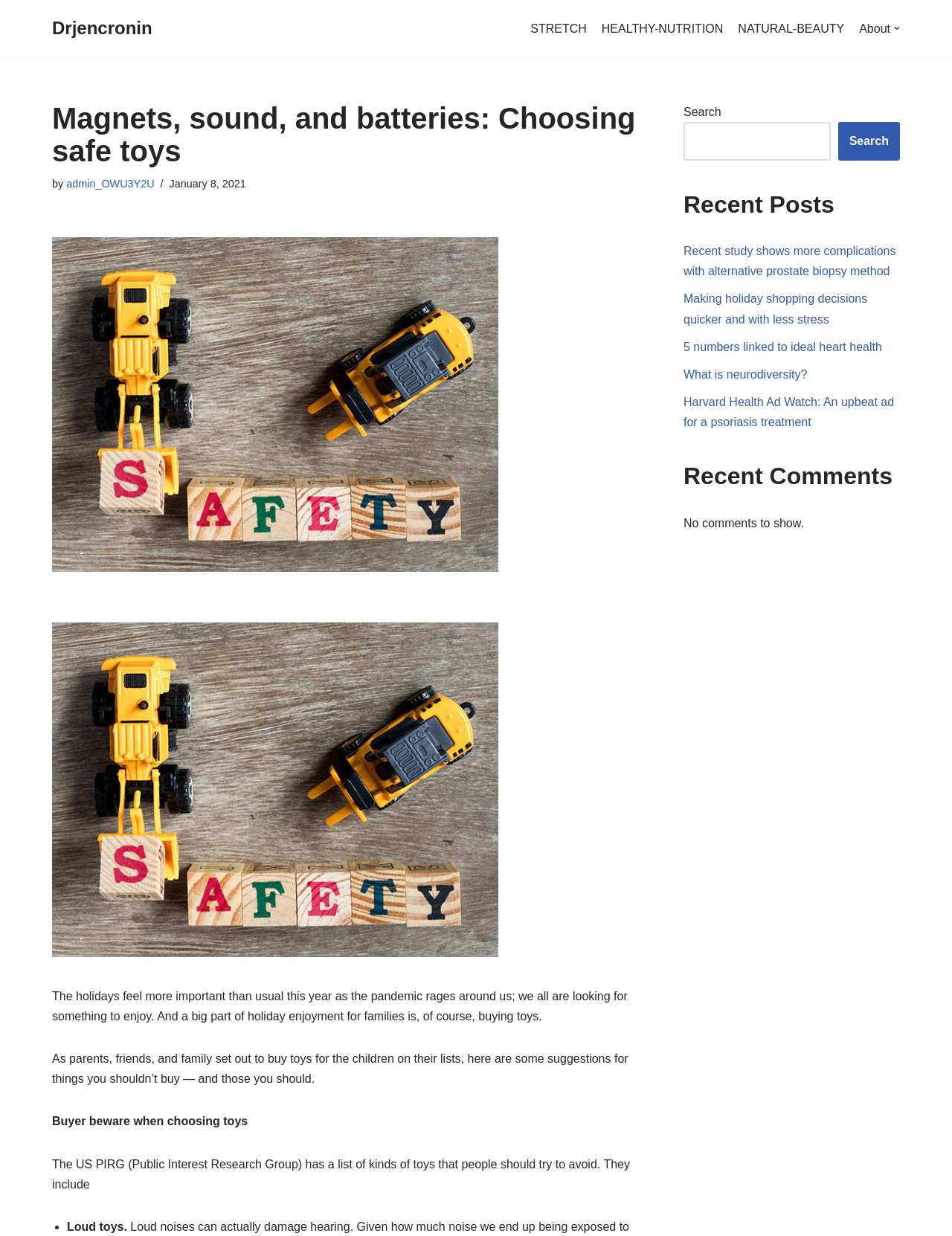What is the date of the article?
Provide a detailed and well-explained answer to the question.

The date of the article can be found by looking at the time element which contains the text 'January 8, 2021', indicating that the article was published on this date.